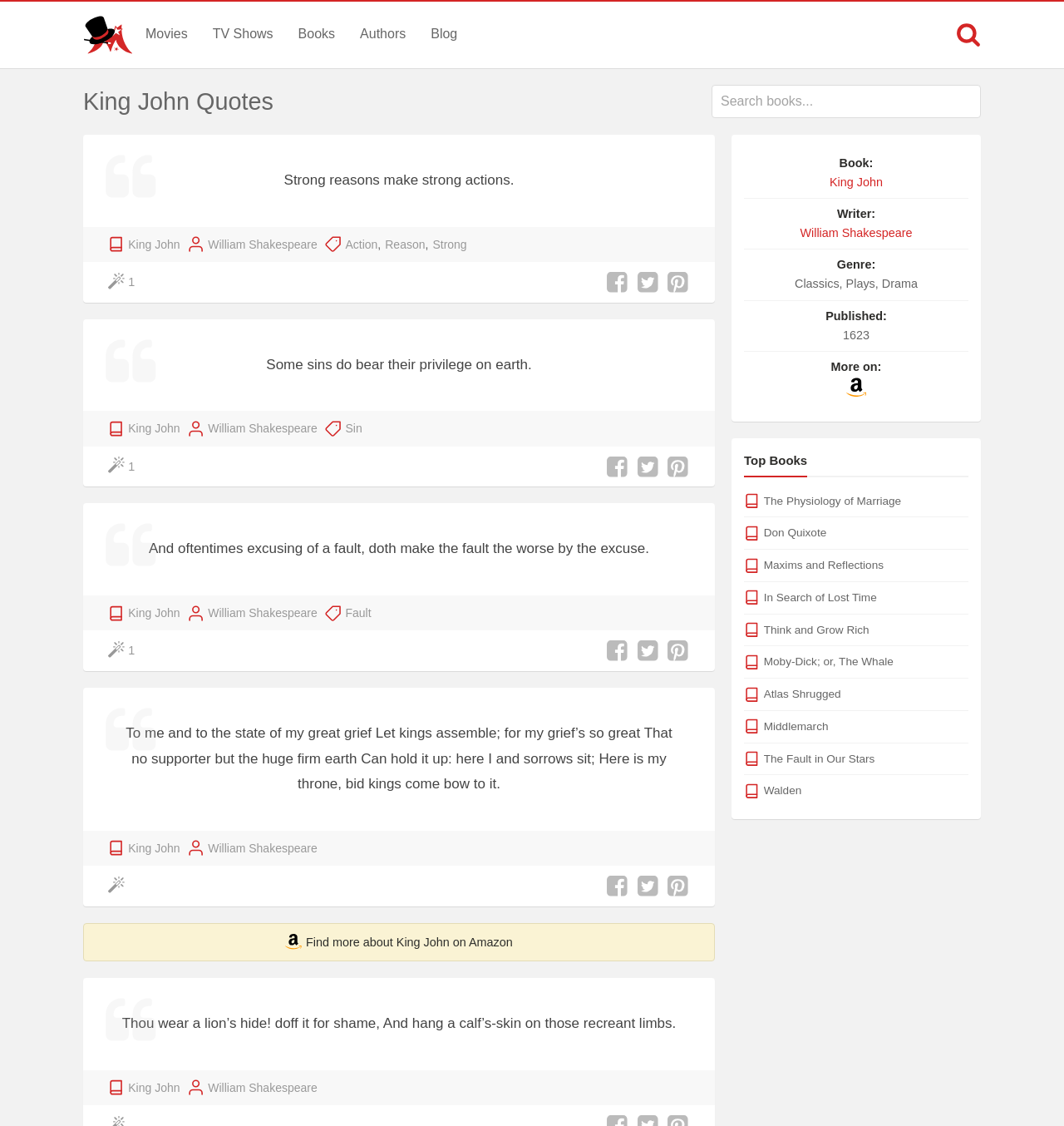Who is the author of the quotes?
Please analyze the image and answer the question with as much detail as possible.

The author's name is mentioned alongside the book title in the quotes section, which is William Shakespeare.